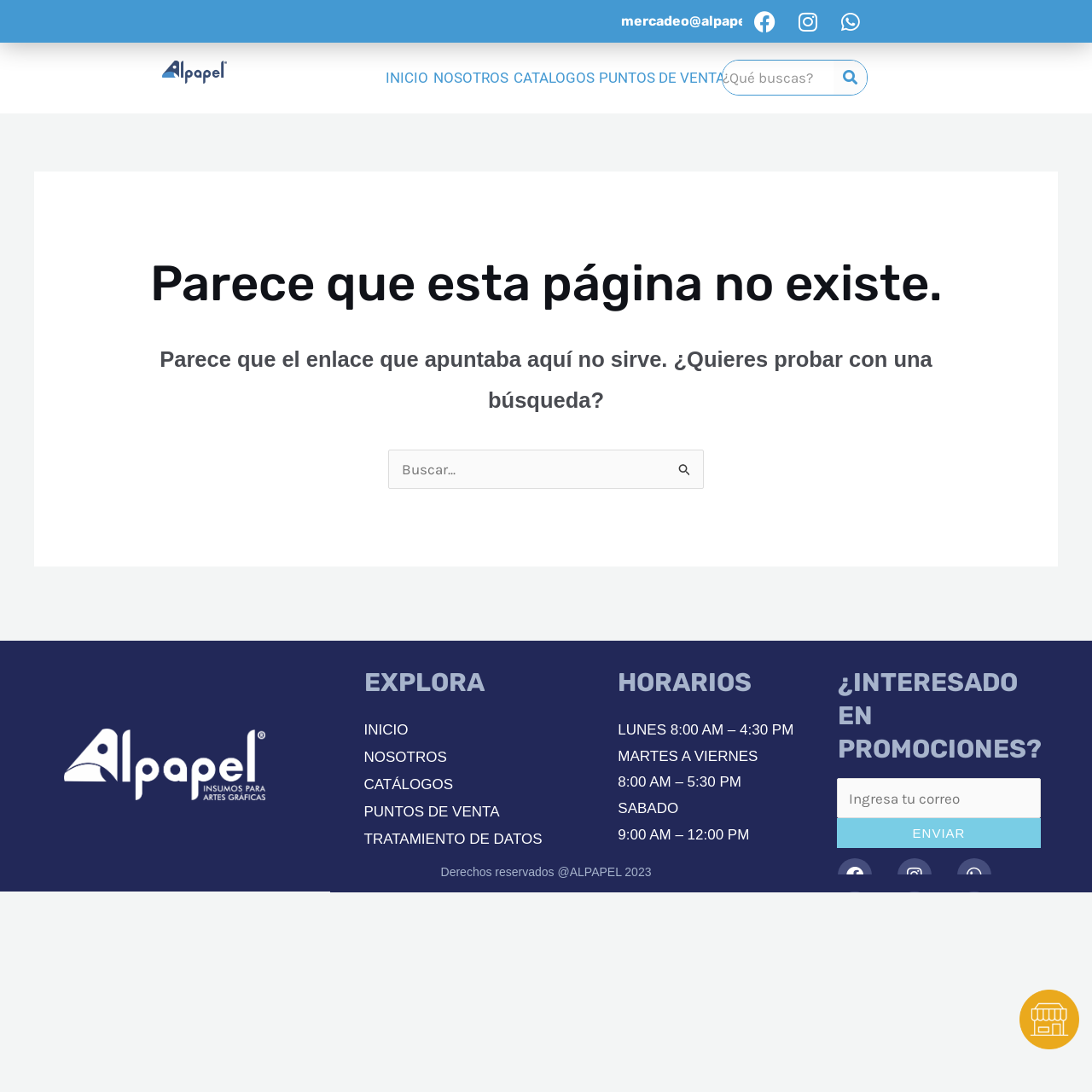Can you give a comprehensive explanation to the question given the content of the image?
What are the business hours listed on the webpage?

The webpage lists the business hours as Monday from 8:00 AM to 4:30 PM, Tuesday to Friday from 8:00 AM to 5:30 PM, and Saturday from 9:00 AM to 12:00 PM.